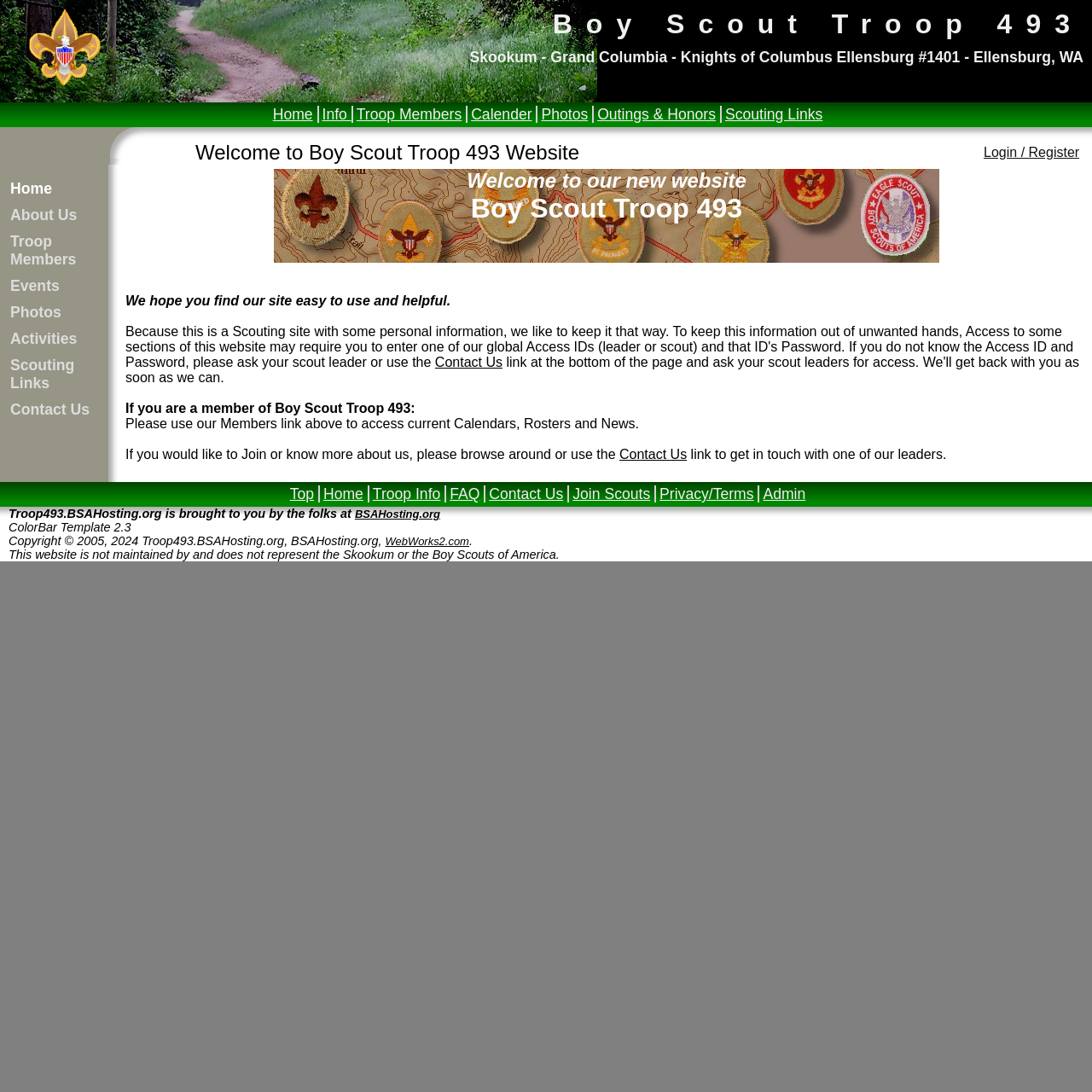Locate the bounding box coordinates of the element I should click to achieve the following instruction: "click on the About Us link".

[0.009, 0.189, 0.071, 0.205]